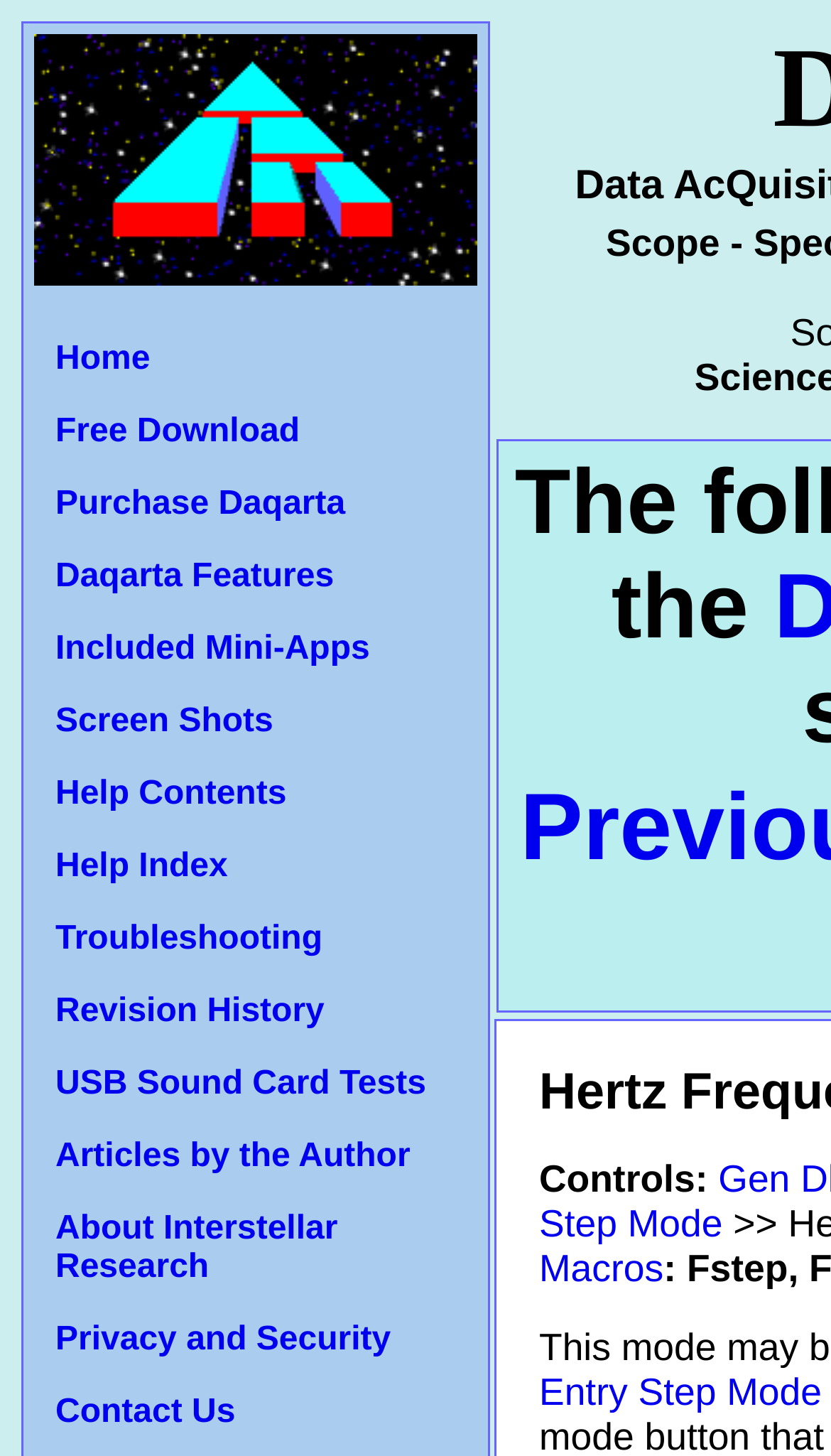Please find the bounding box coordinates of the element that must be clicked to perform the given instruction: "Go to Help Contents". The coordinates should be four float numbers from 0 to 1, i.e., [left, top, right, bottom].

[0.067, 0.533, 0.549, 0.559]